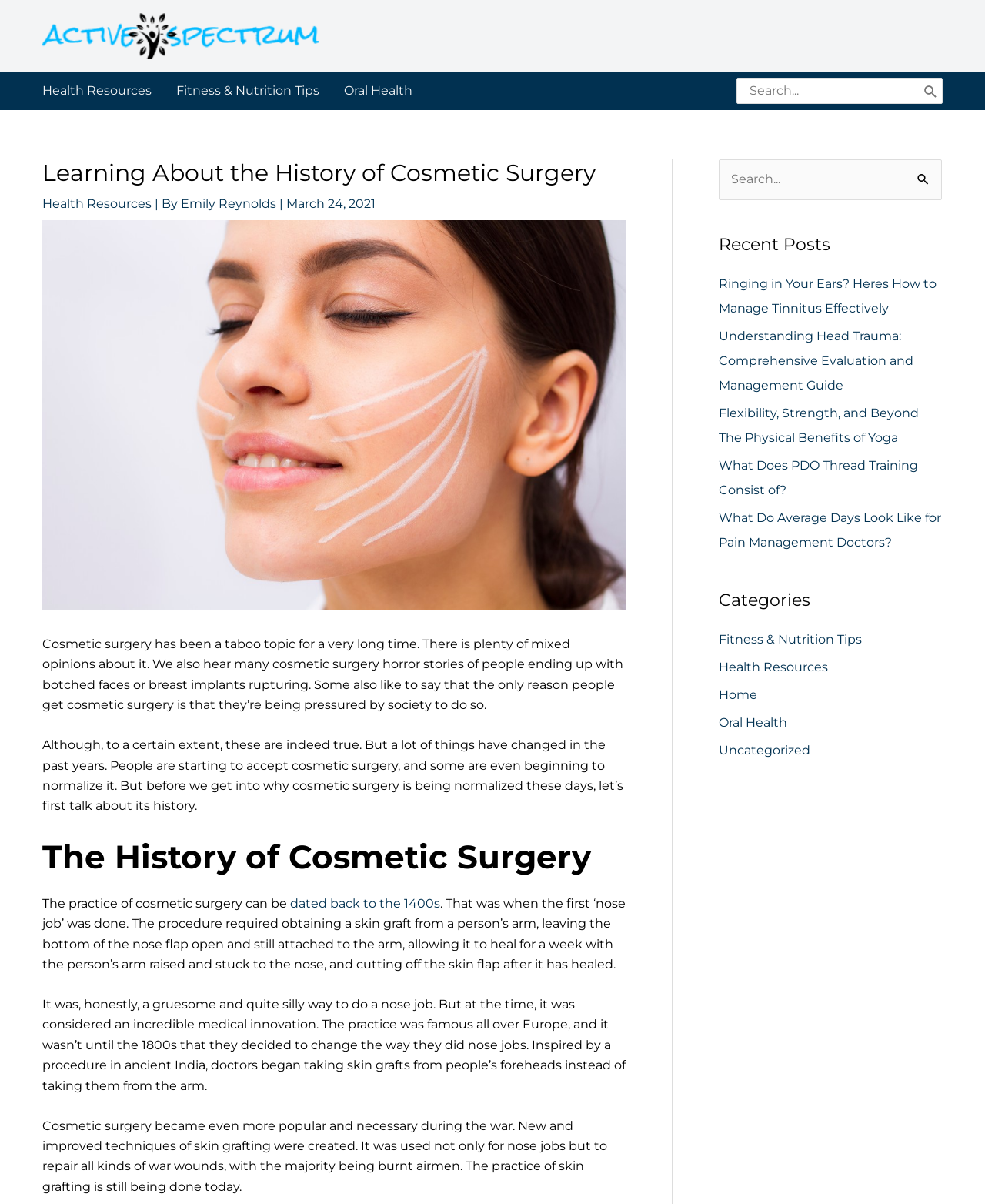Please determine the bounding box coordinates of the clickable area required to carry out the following instruction: "Read about the history of cosmetic surgery". The coordinates must be four float numbers between 0 and 1, represented as [left, top, right, bottom].

[0.043, 0.132, 0.635, 0.155]